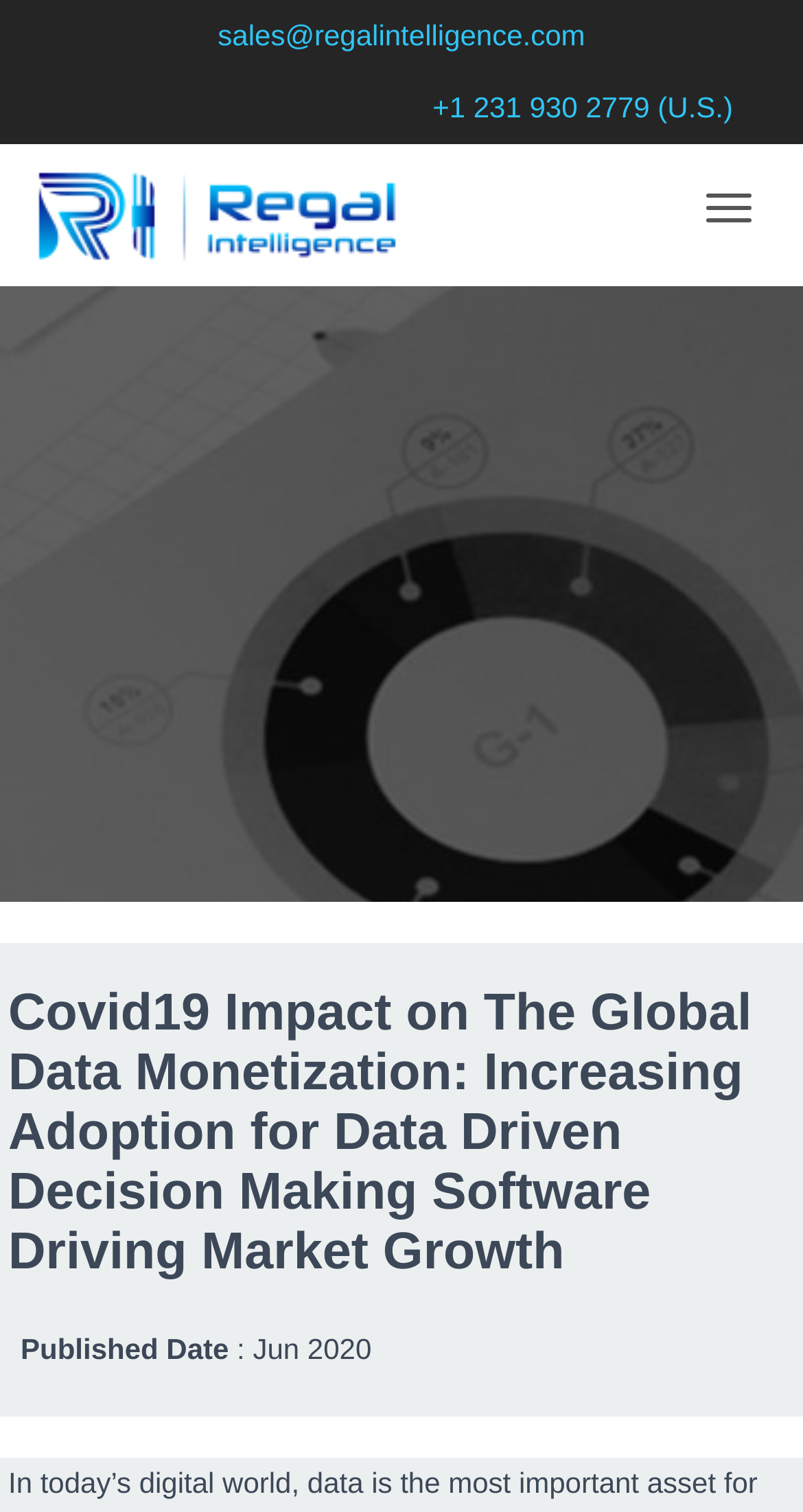Give the bounding box coordinates for the element described as: "Toggle navigation".

[0.854, 0.116, 0.962, 0.16]